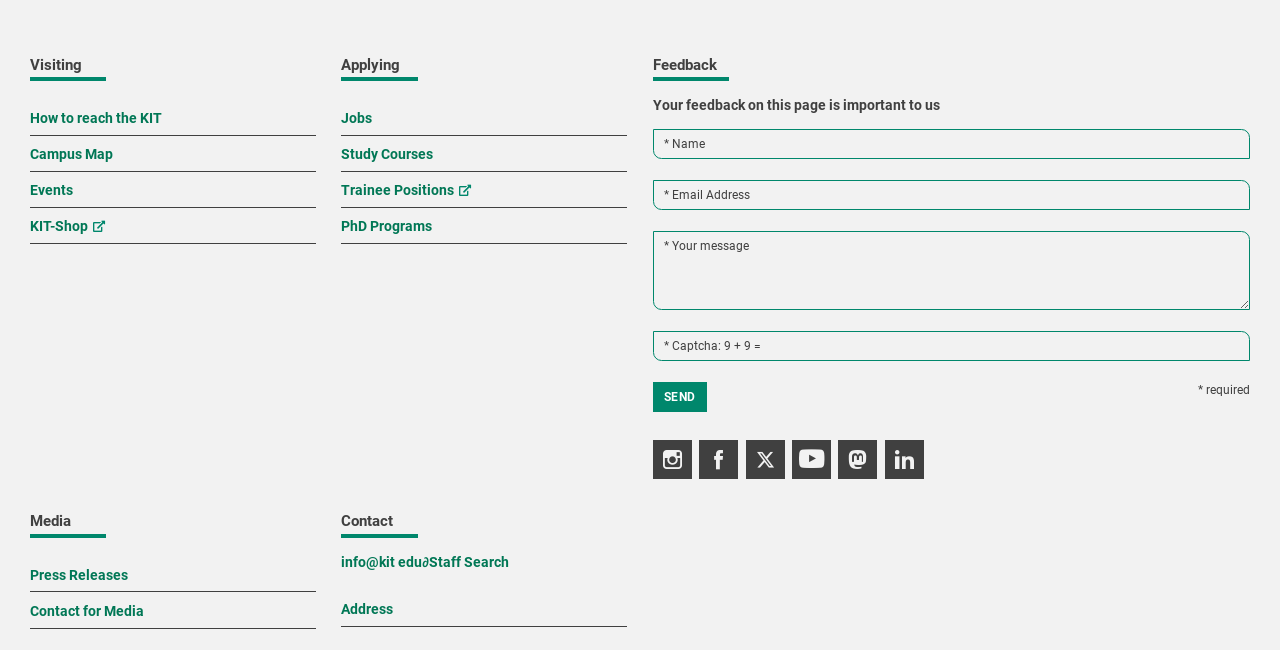Please identify the bounding box coordinates of the clickable area that will allow you to execute the instruction: "Fill in the 'Name' field".

[0.51, 0.198, 0.977, 0.244]